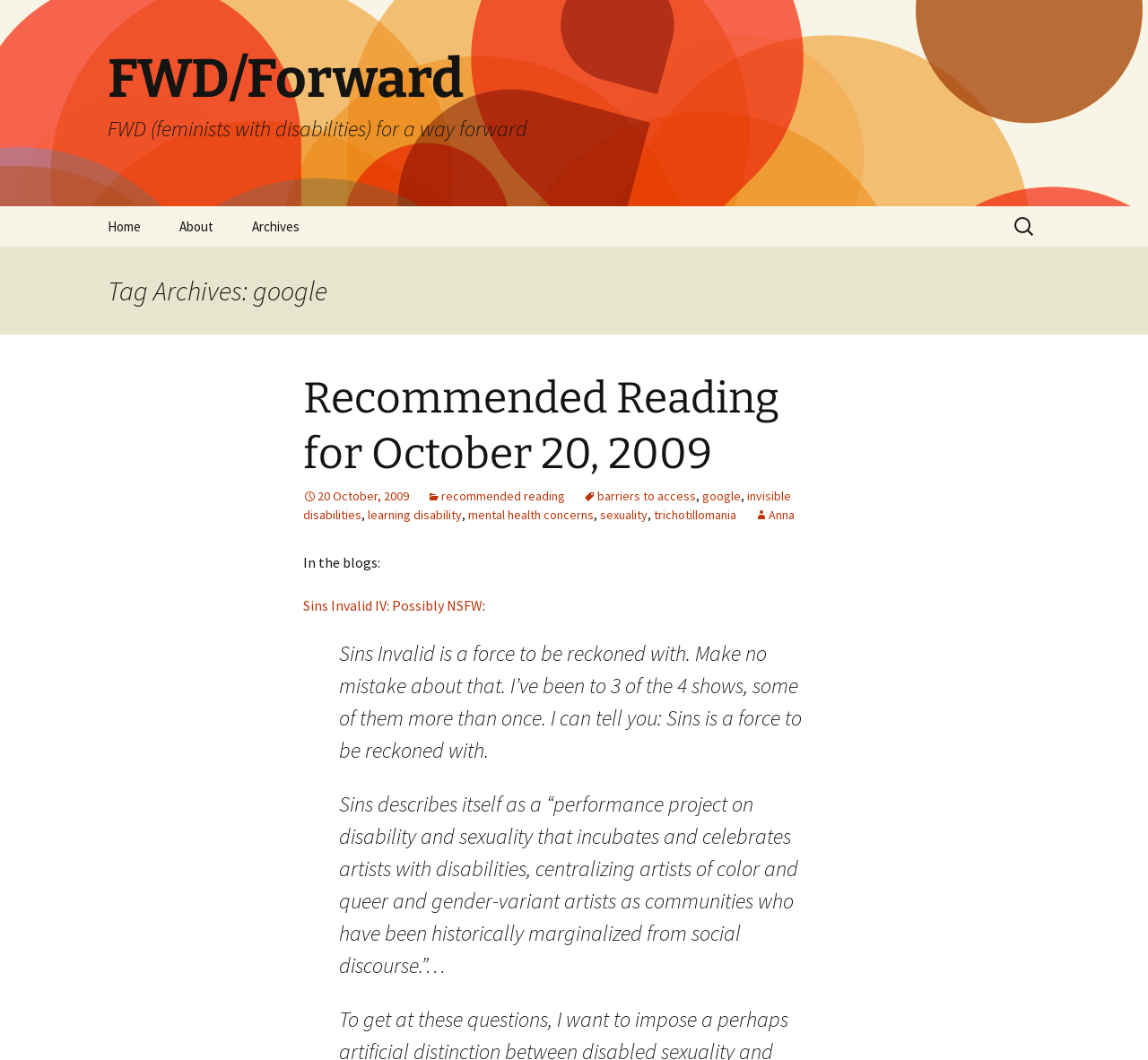Respond to the question below with a single word or phrase:
What is the purpose of the search box?

Search for content